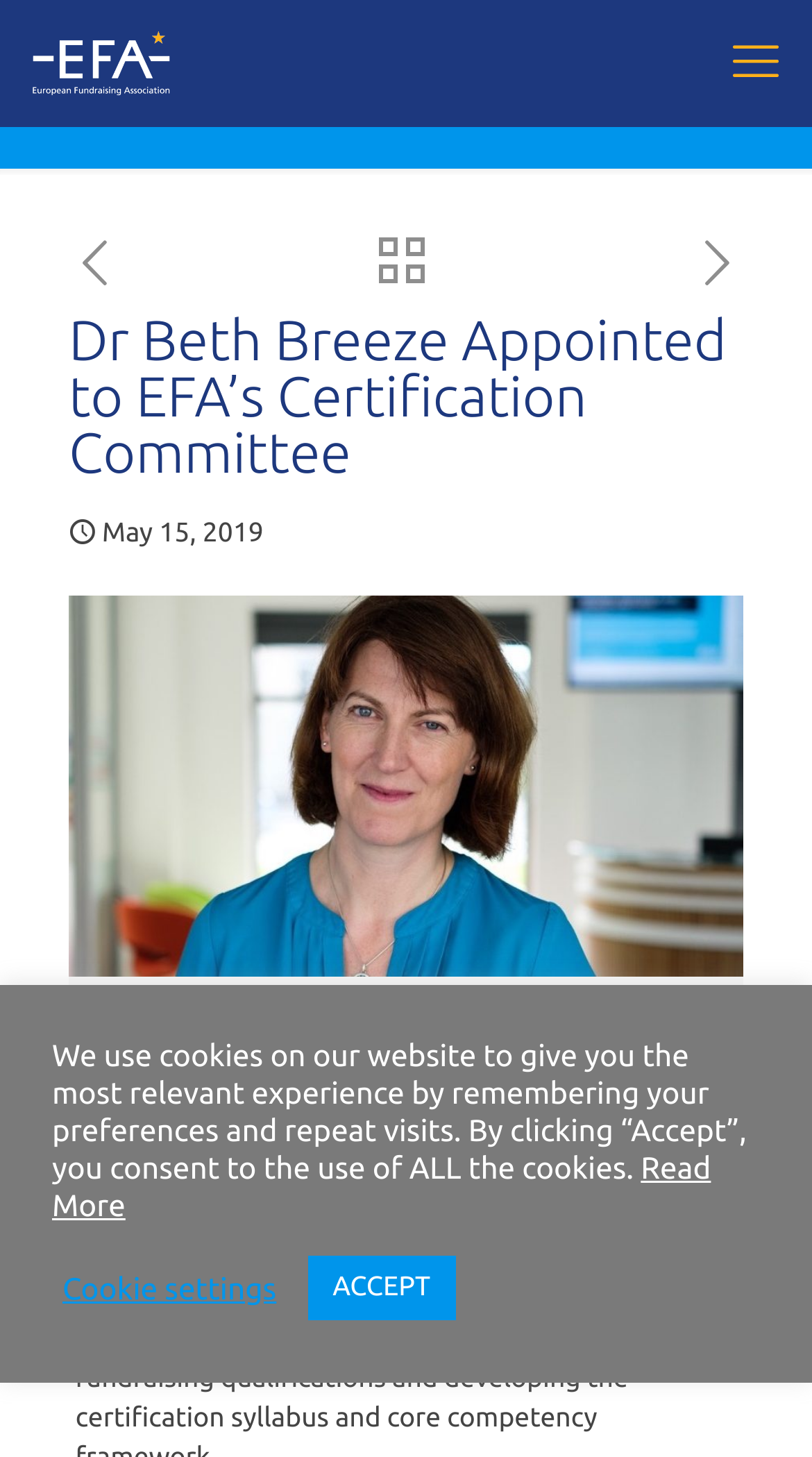Provide the bounding box coordinates of the area you need to click to execute the following instruction: "click the EFA logo".

[0.038, 0.007, 0.306, 0.079]